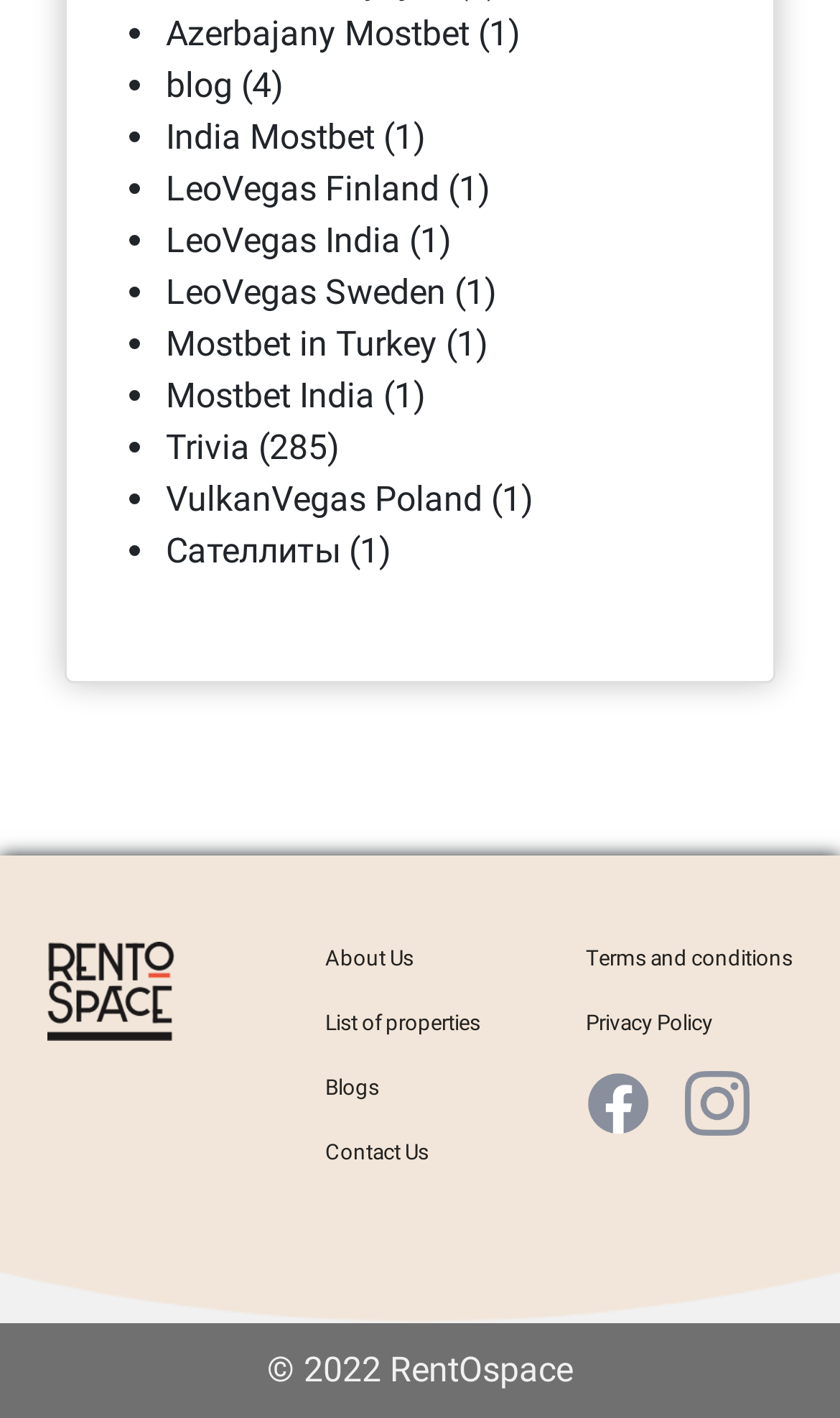Kindly determine the bounding box coordinates for the clickable area to achieve the given instruction: "Visit blog".

[0.197, 0.045, 0.277, 0.074]